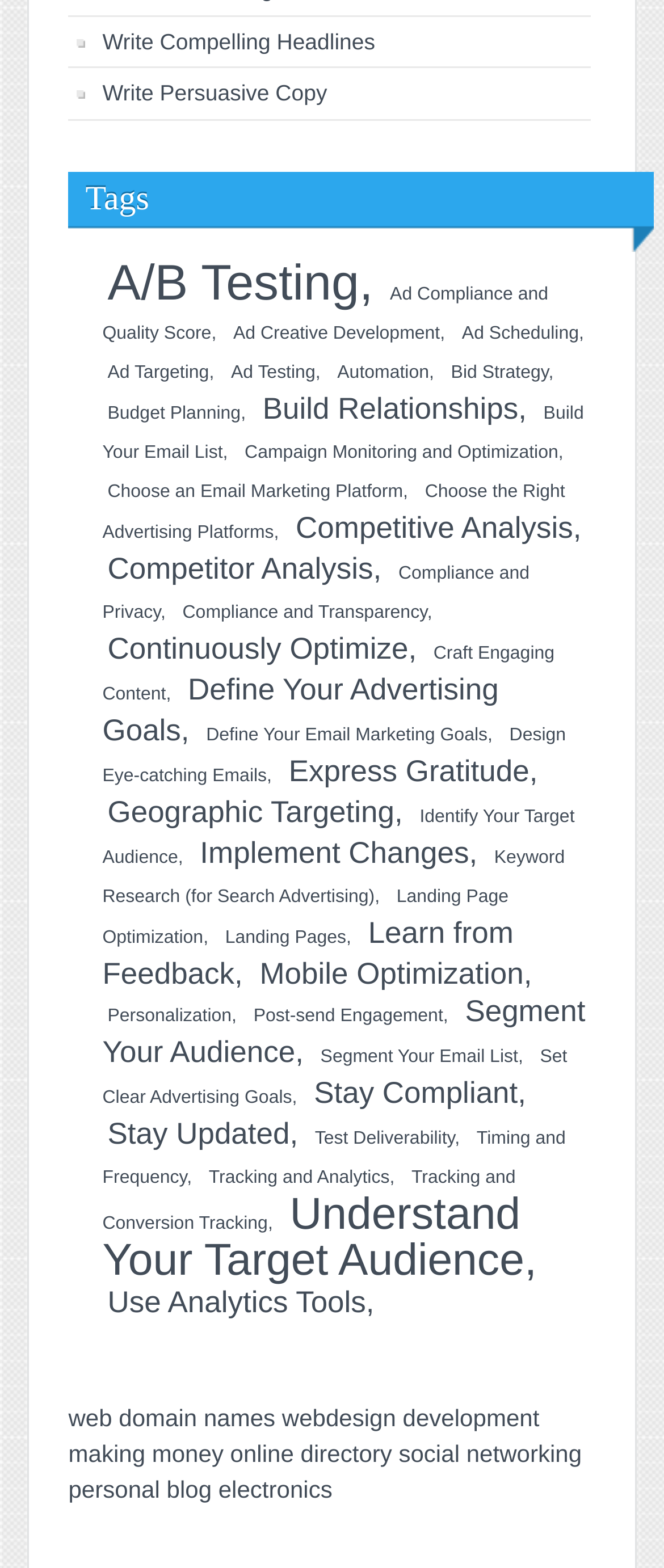Refer to the screenshot and give an in-depth answer to this question: What is the focus of 'Build Relationships'?

Based on the context of the webpage and the surrounding links, 'Build Relationships' is likely focused on building relationships with customers or audiences through email marketing.